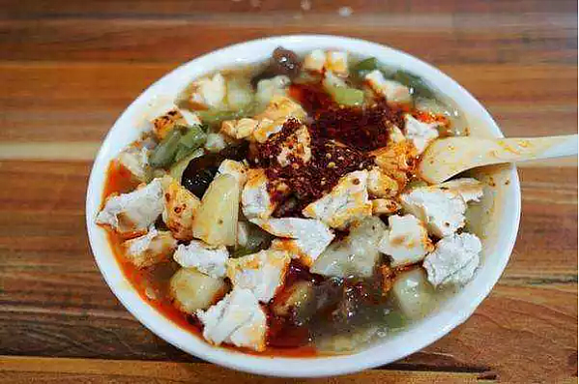Offer an in-depth caption for the image.

A bowl of Pepper Hot Soup, known as 肉丸胡辣汤 (Meatball hulatang), showcases a delectable combination of ingredients in a rich, spicy broth. The dish features tender pieces of meat, likely prepared from beef or lamb, along with a vibrant mix of vegetables such as cabbage, carrots, and potatoes, all intertwined with a medley of spices that adds a zesty kick. A thick layer of seasoning, highlighted by spicy powder and pepper flakes, adorns the top, promising a robust flavor profile. Accompanied by a wooden spoon, this hearty soup serves as a satisfying meal, perfect for breakfast seekers looking for comfort and flavor. The bowl is elegantly presented against a rustic wooden surface, drawing attention to the enticing colors and textures within.